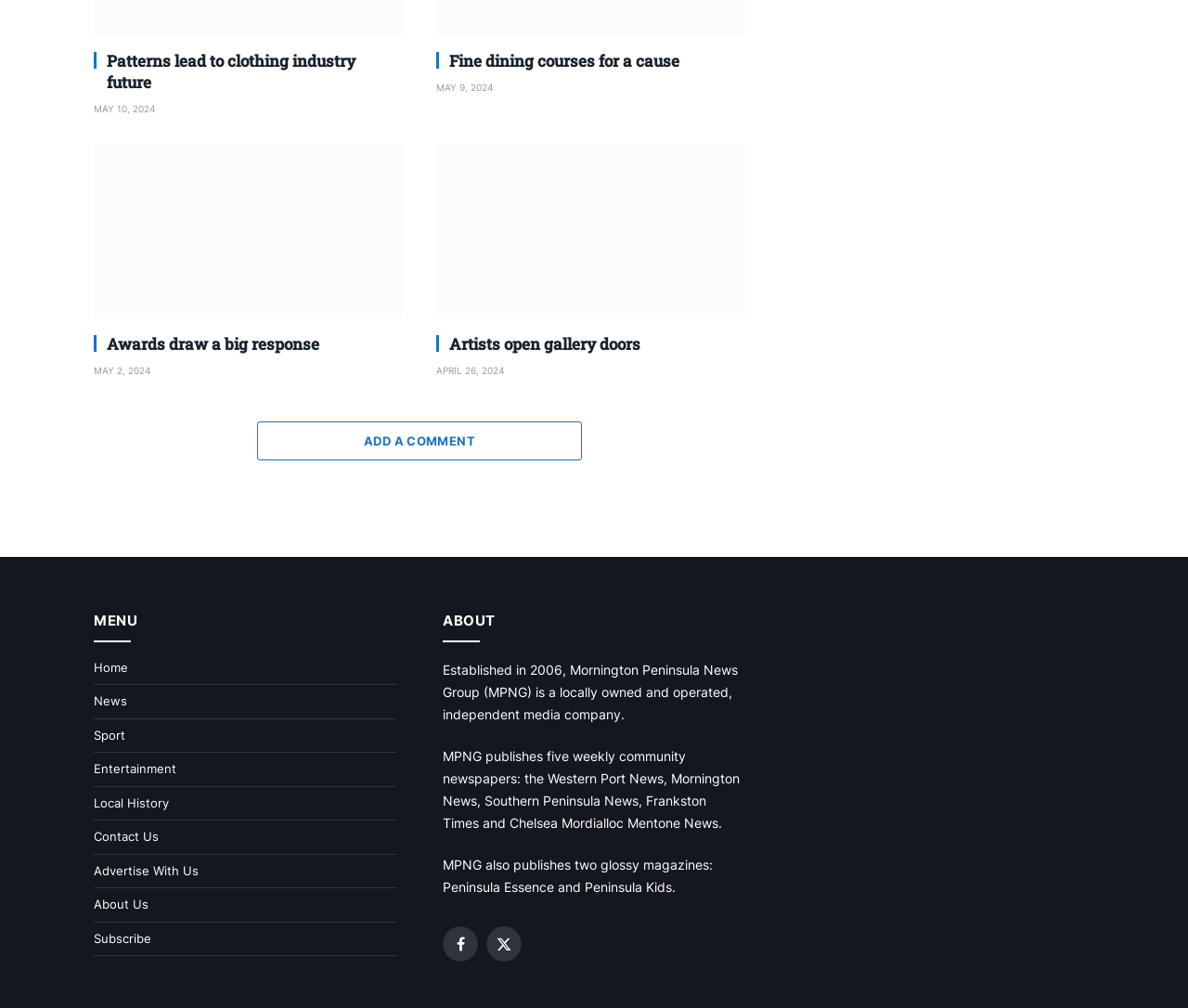Determine the bounding box coordinates for the region that must be clicked to execute the following instruction: "Follow on Facebook".

[0.373, 0.919, 0.402, 0.954]